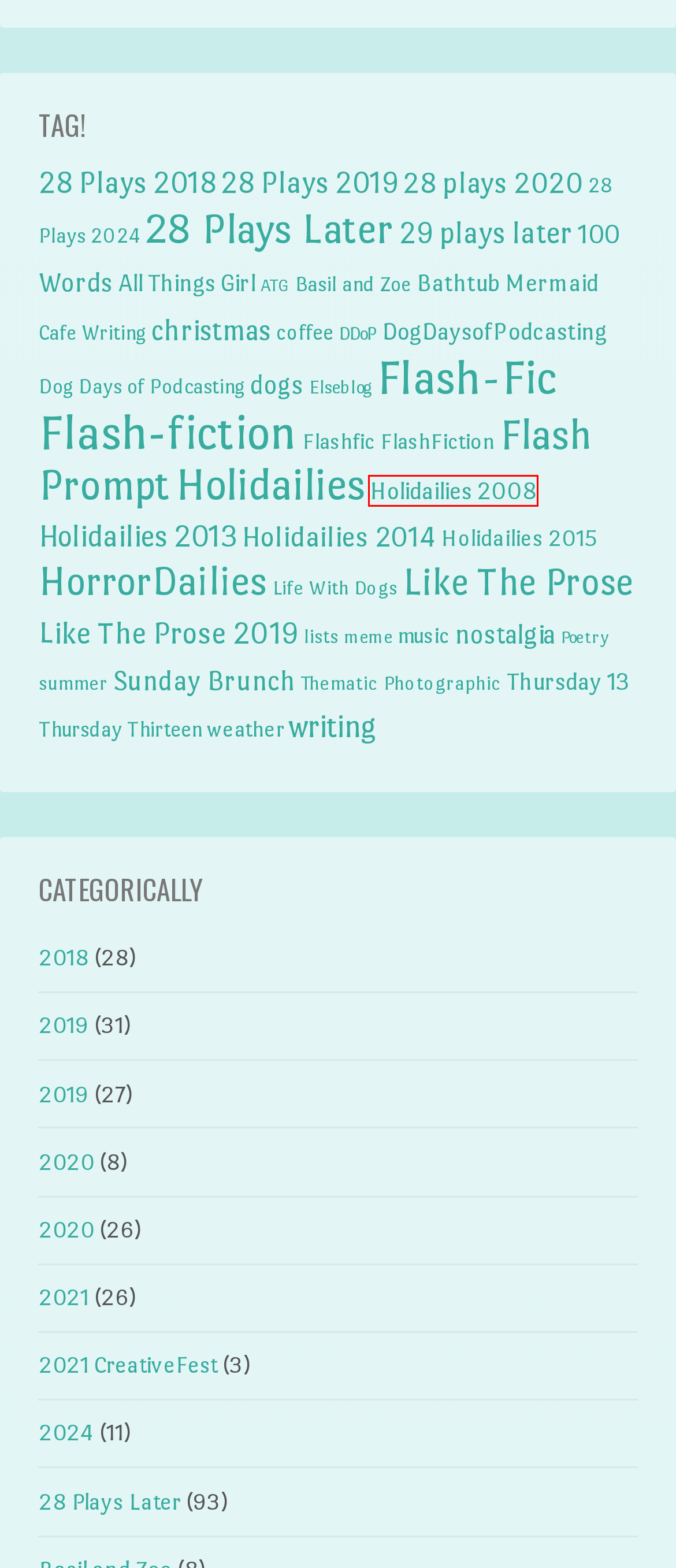Given a webpage screenshot with a red bounding box around a particular element, identify the best description of the new webpage that will appear after clicking on the element inside the red bounding box. Here are the candidates:
A. Holidailies 2008 | MissMeliss.com
B. Thursday 13 | MissMeliss.com
C. 28 Plays 2019 | MissMeliss.com
D. 28 Plays 2018 | MissMeliss.com
E. Dog Days of Podcasting | MissMeliss.com
F. Thursday Thirteen | MissMeliss.com
G. ATG | MissMeliss.com
H. music | MissMeliss.com

A